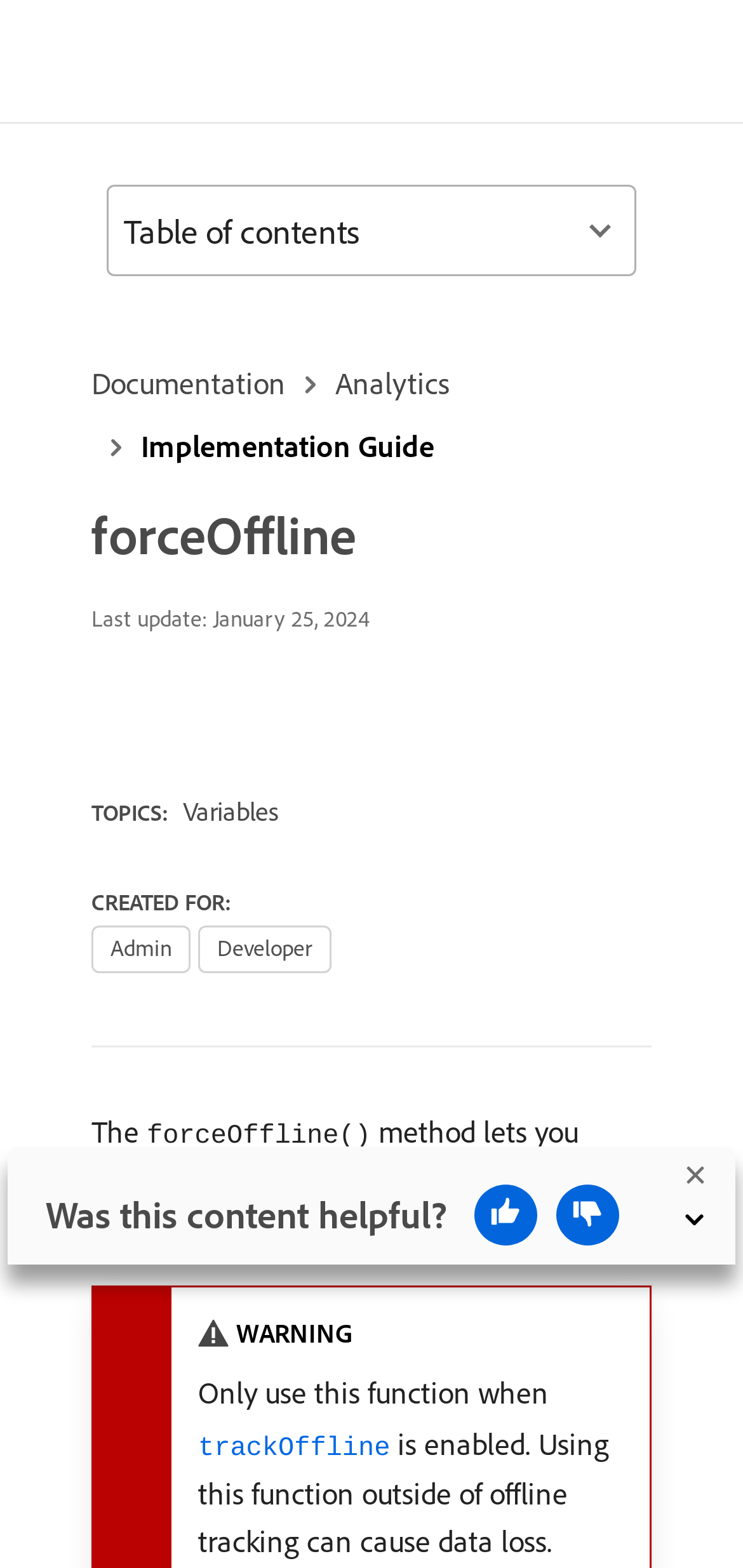With reference to the screenshot, provide a detailed response to the question below:
What is the feedback bar used for?

The feedback bar is used to ask users if the content on the page was helpful, allowing them to provide feedback by clicking on the 'thumbs up' or 'thumbs down' buttons.